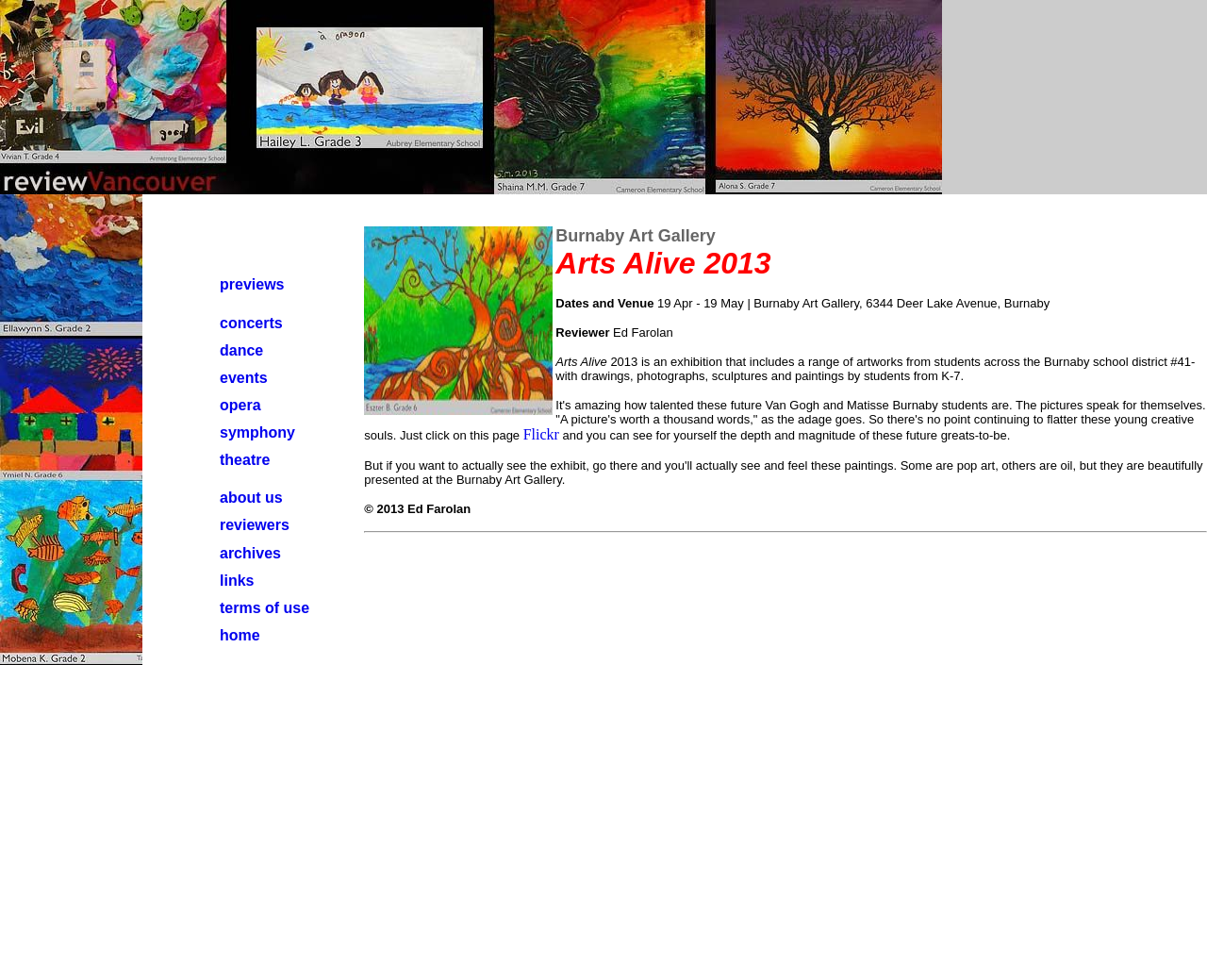What type of exhibition is Arts Alive 2013?
Please answer the question with a single word or phrase, referencing the image.

Student artworks